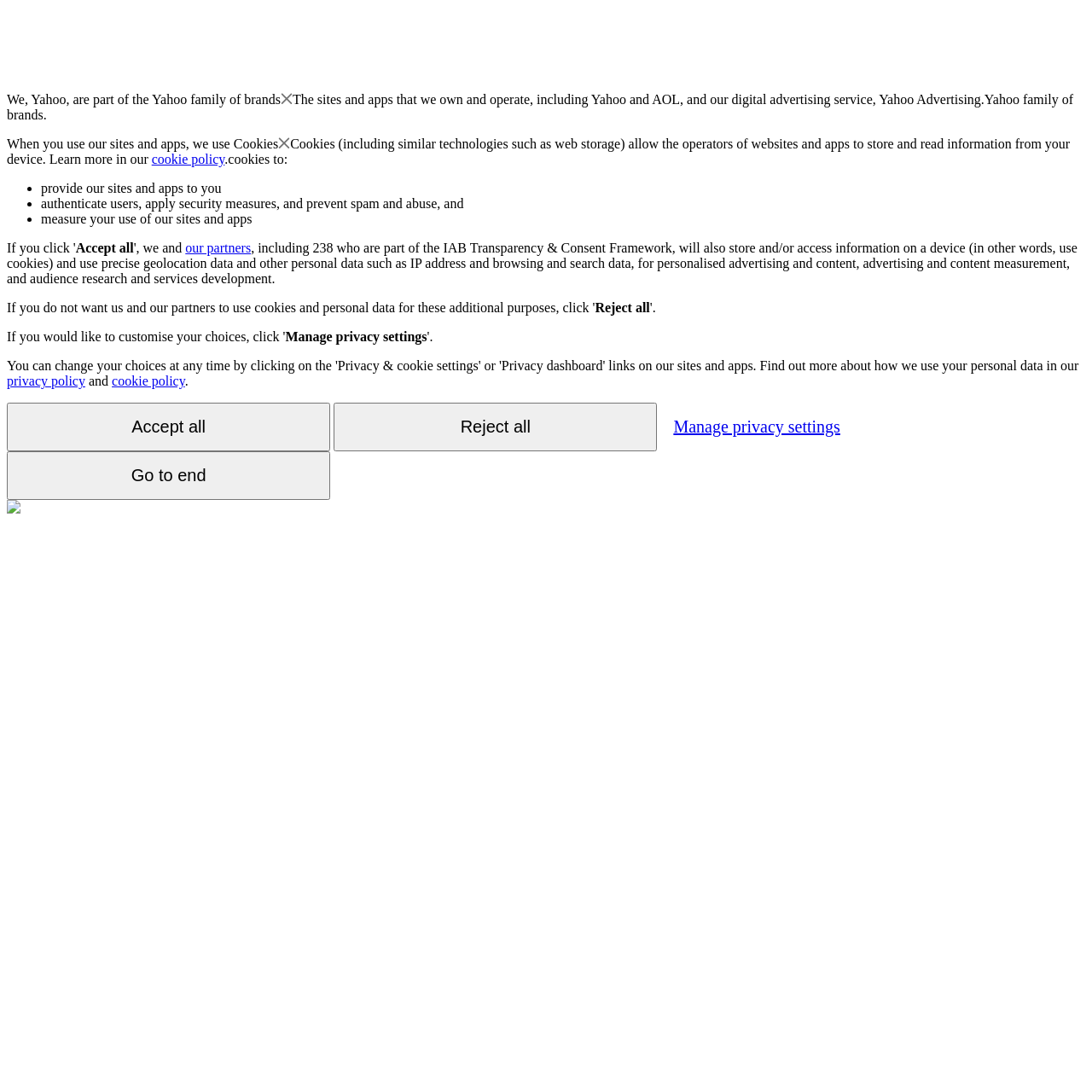Using the element description: "Reject all", determine the bounding box coordinates. The coordinates should be in the format [left, top, right, bottom], with values between 0 and 1.

[0.306, 0.369, 0.602, 0.413]